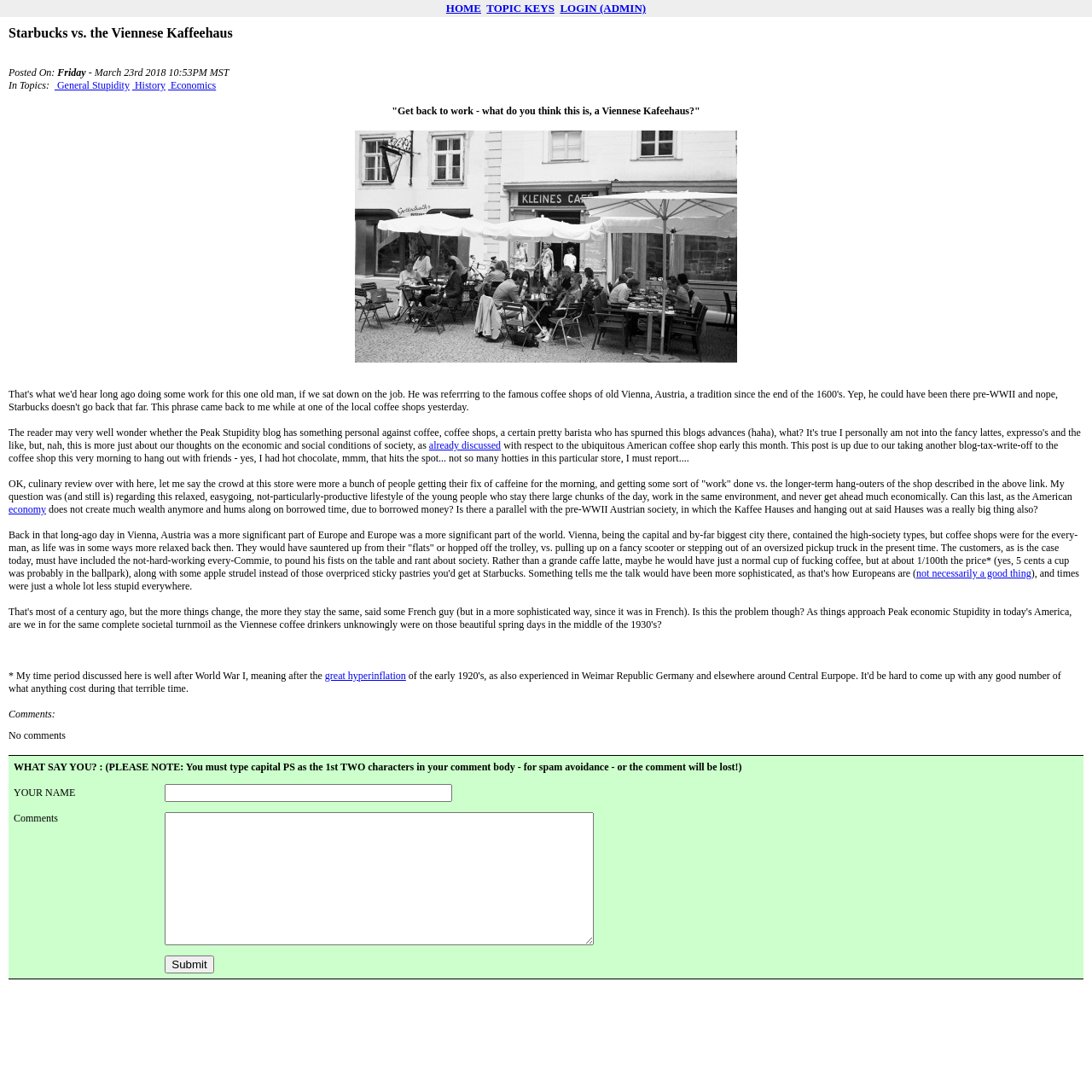Describe all significant elements and features of the webpage.

The webpage is a blog post titled "Starbucks vs. the Viennese Kaffeehaus". At the top, there are four links: "HOME", "TOPIC KEYS", and "LOGIN (ADMIN)" aligned horizontally. Below these links, the title of the blog post is displayed prominently.

The main content of the blog post is divided into several paragraphs. The first paragraph discusses the author's visit to a coffee shop and their observation of people working and socializing there. The second paragraph raises a question about the sustainability of this lifestyle in the current American economy.

The blog post also includes an image, which is positioned to the right of the text. The image is relatively large, taking up about half of the page's width.

Throughout the blog post, there are several links to other topics, such as "economy", "history", and "general stupidity". These links are scattered throughout the text, often in the middle of sentences.

At the bottom of the page, there is a section for comments. The comment section is divided into three rows, with fields for the user's name and comment. There is also a submit button to post the comment. Above the comment section, it is noted that there are no comments yet.

Overall, the webpage has a simple layout, with a focus on the blog post's content. The text is divided into paragraphs, with links and an image scattered throughout. The comment section is located at the bottom of the page.